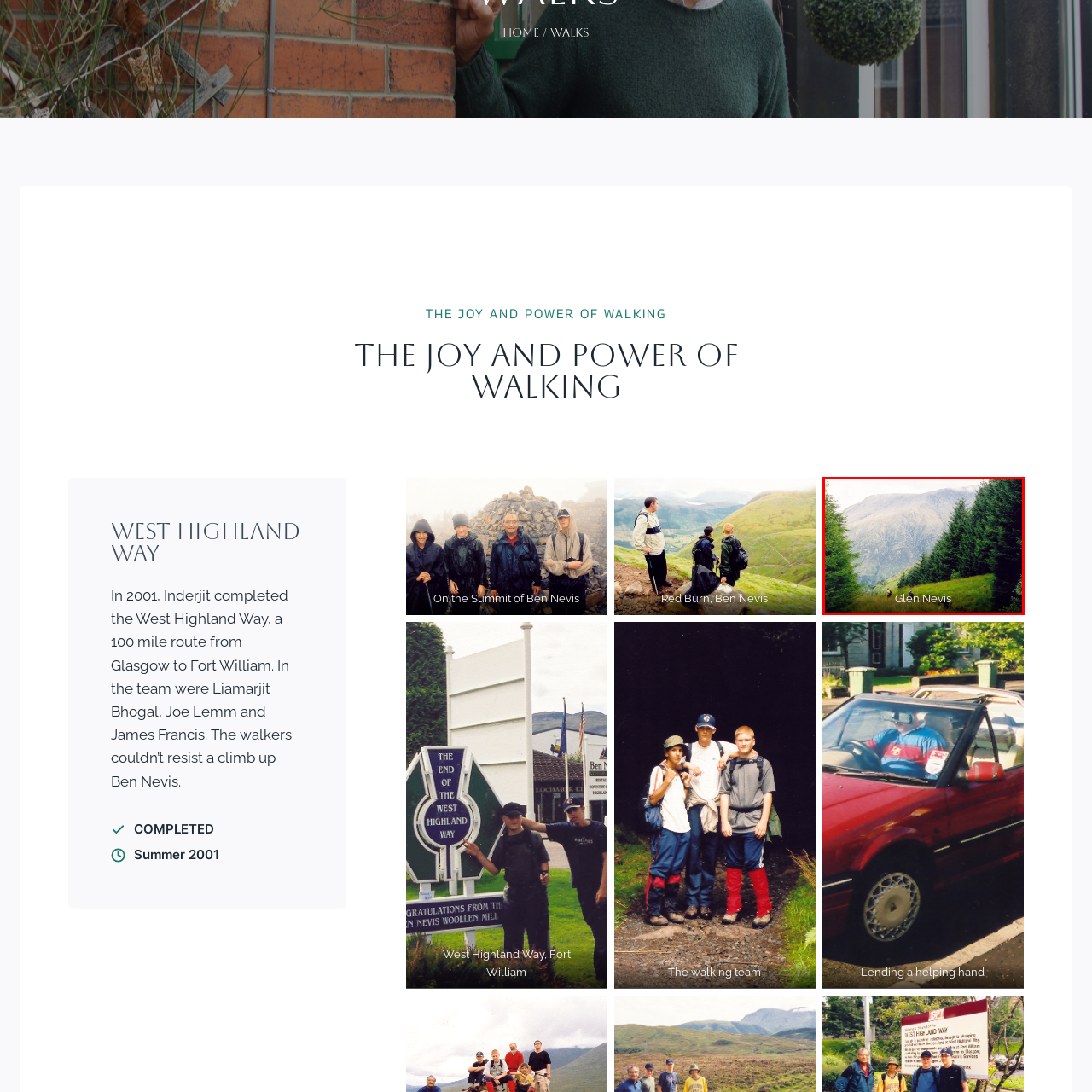What is the weather like in the image?
Analyze the image surrounded by the red bounding box and provide a thorough answer.

The caption describes the sky as 'soft, overcast', which suggests that the weather in the image is overcast, but not necessarily rainy or stormy.